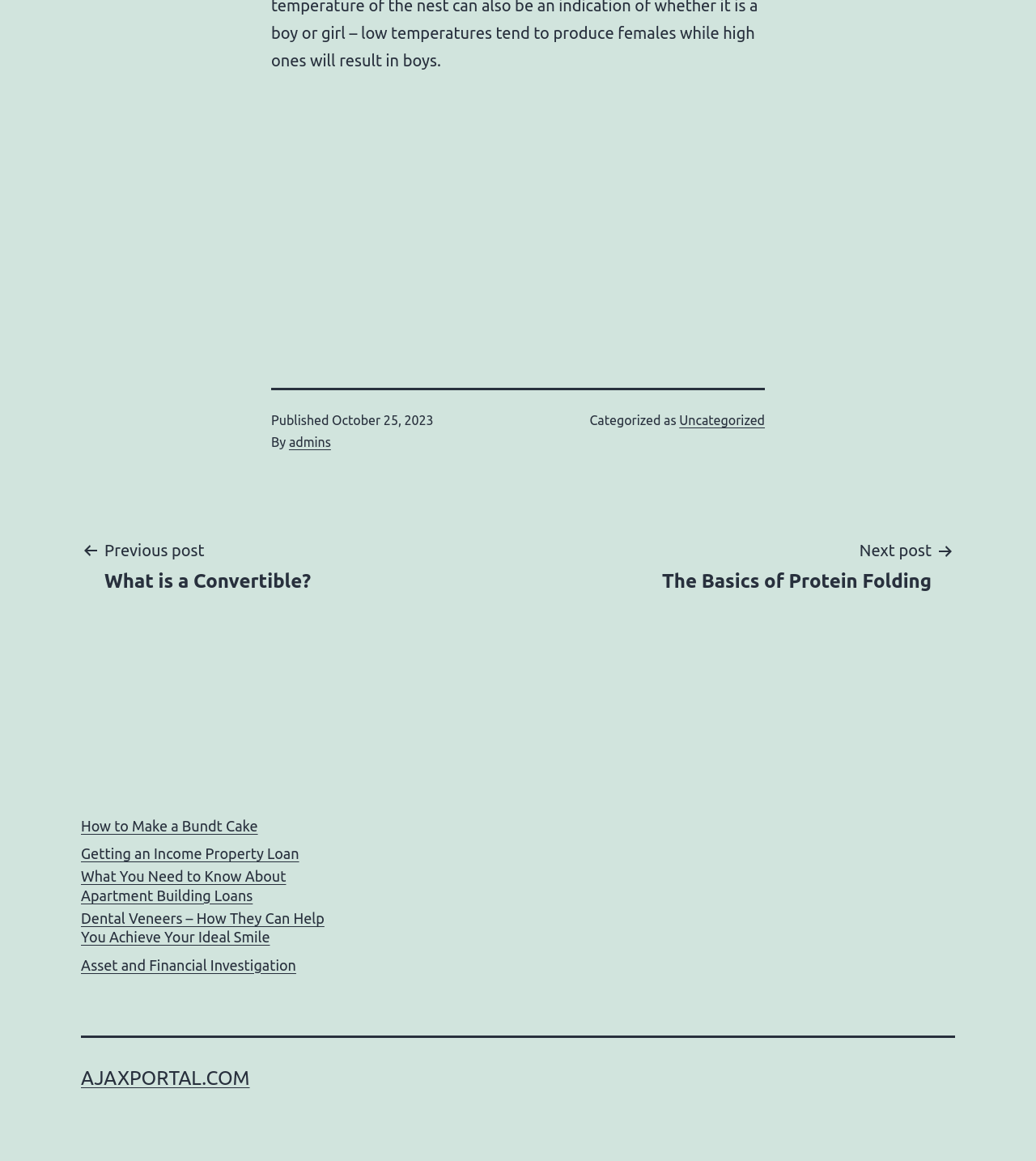Could you determine the bounding box coordinates of the clickable element to complete the instruction: "Check the publication date of the current post"? Provide the coordinates as four float numbers between 0 and 1, i.e., [left, top, right, bottom].

[0.32, 0.355, 0.418, 0.368]